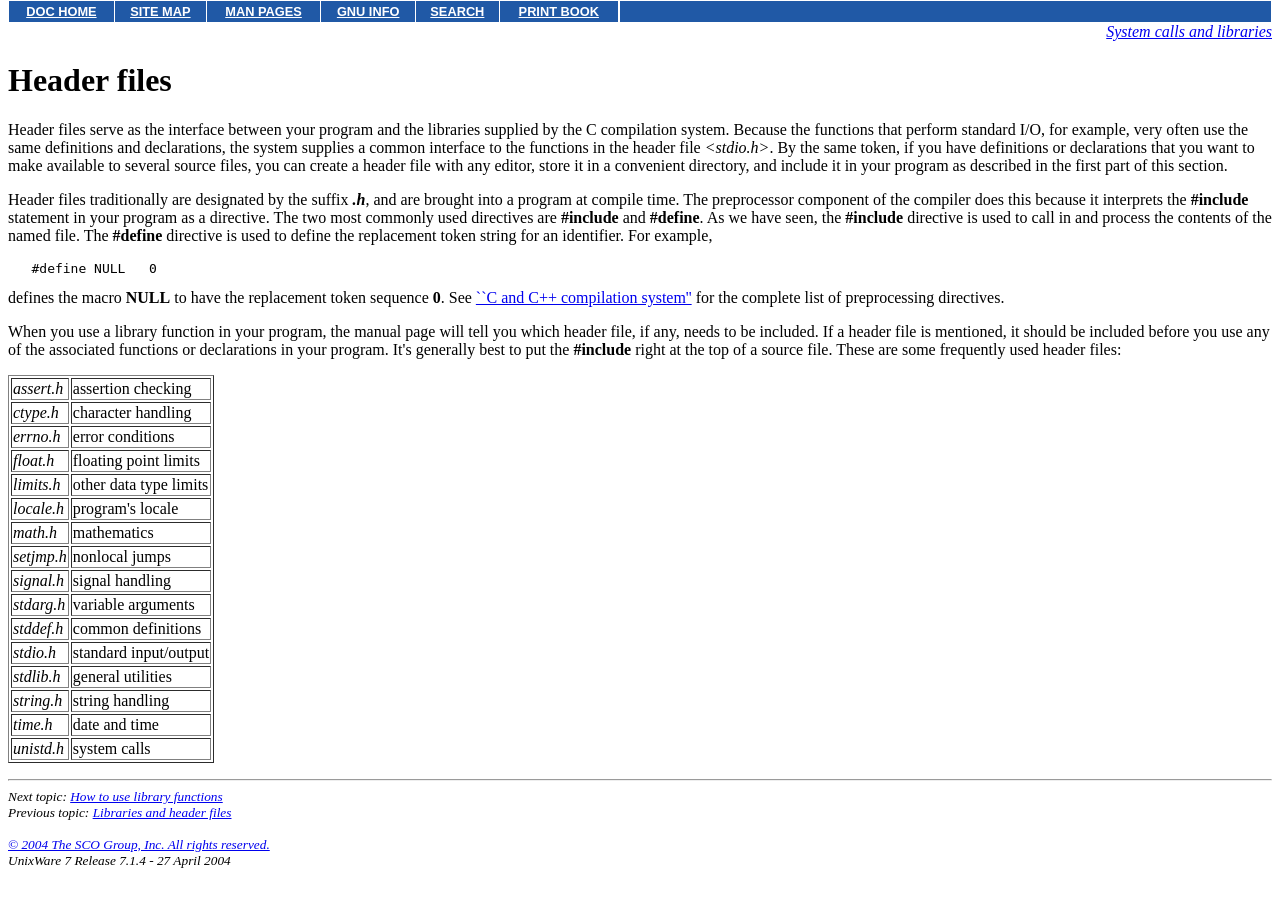Can you specify the bounding box coordinates of the area that needs to be clicked to fulfill the following instruction: "Click on 'C and C++ compilation system'"?

[0.372, 0.315, 0.54, 0.334]